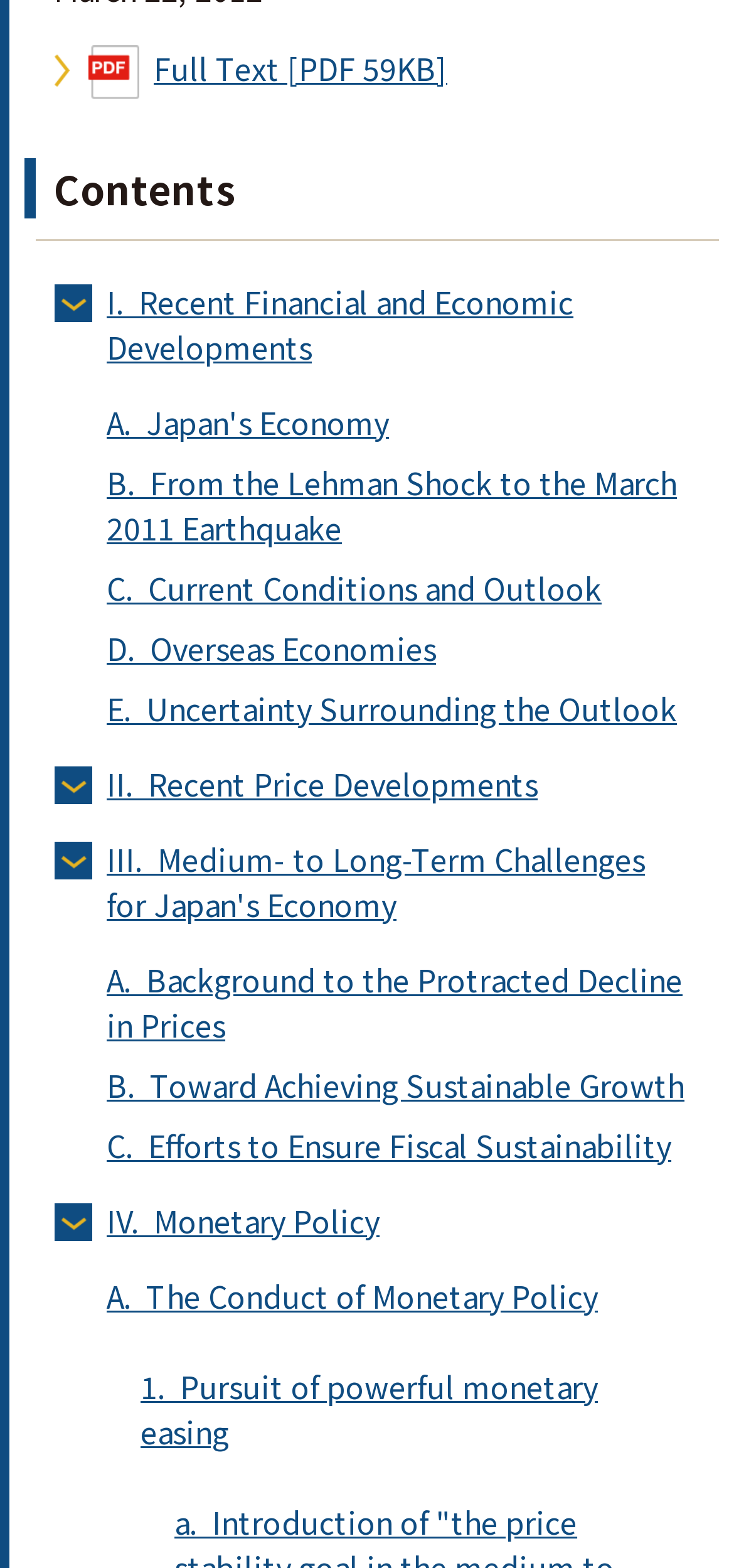Provide the bounding box coordinates of the HTML element this sentence describes: "II. Recent Price Developments". The bounding box coordinates consist of four float numbers between 0 and 1, i.e., [left, top, right, bottom].

[0.145, 0.485, 0.733, 0.514]